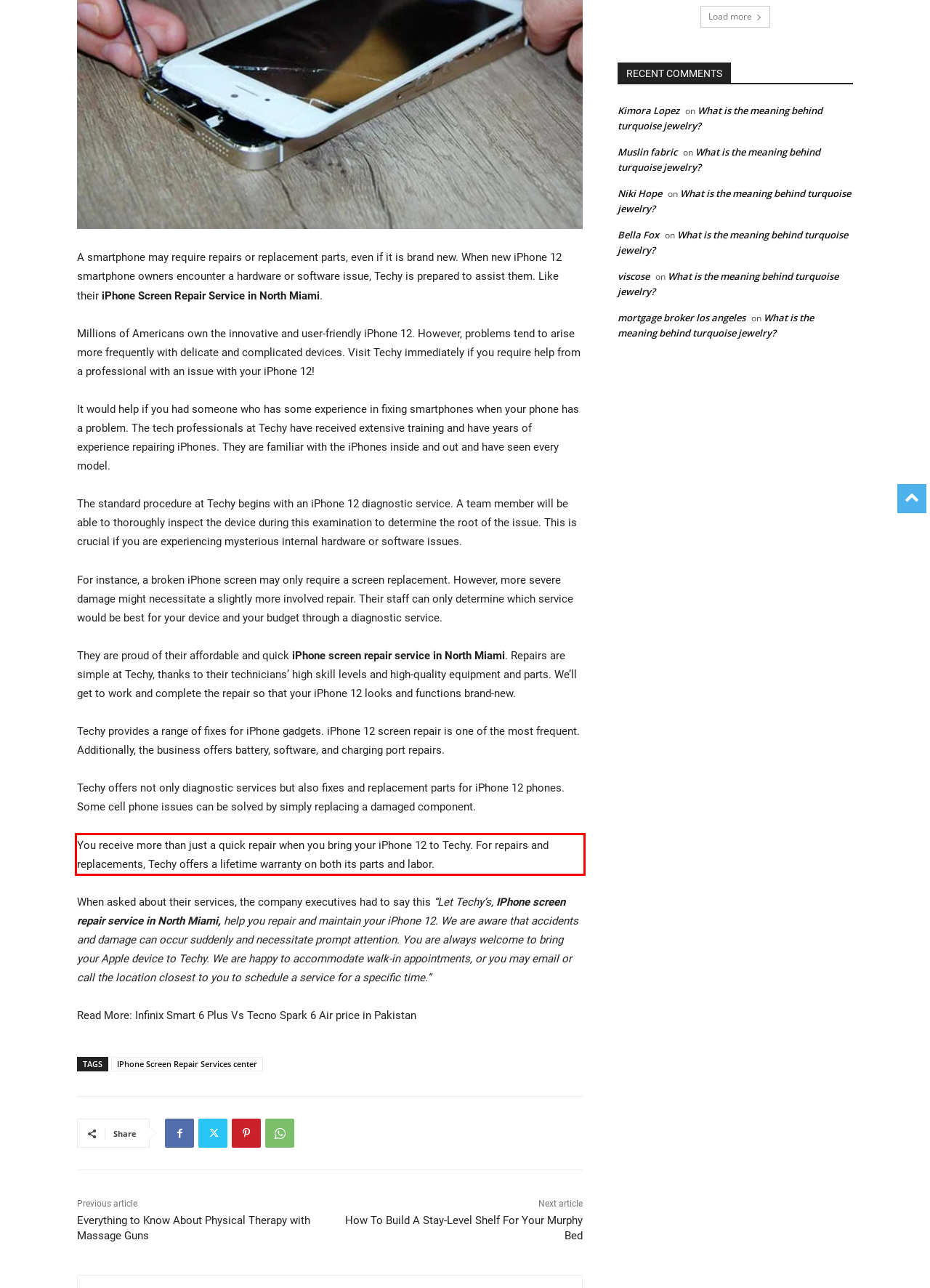Analyze the webpage screenshot and use OCR to recognize the text content in the red bounding box.

You receive more than just a quick repair when you bring your iPhone 12 to Techy. For repairs and replacements, Techy offers a lifetime warranty on both its parts and labor.